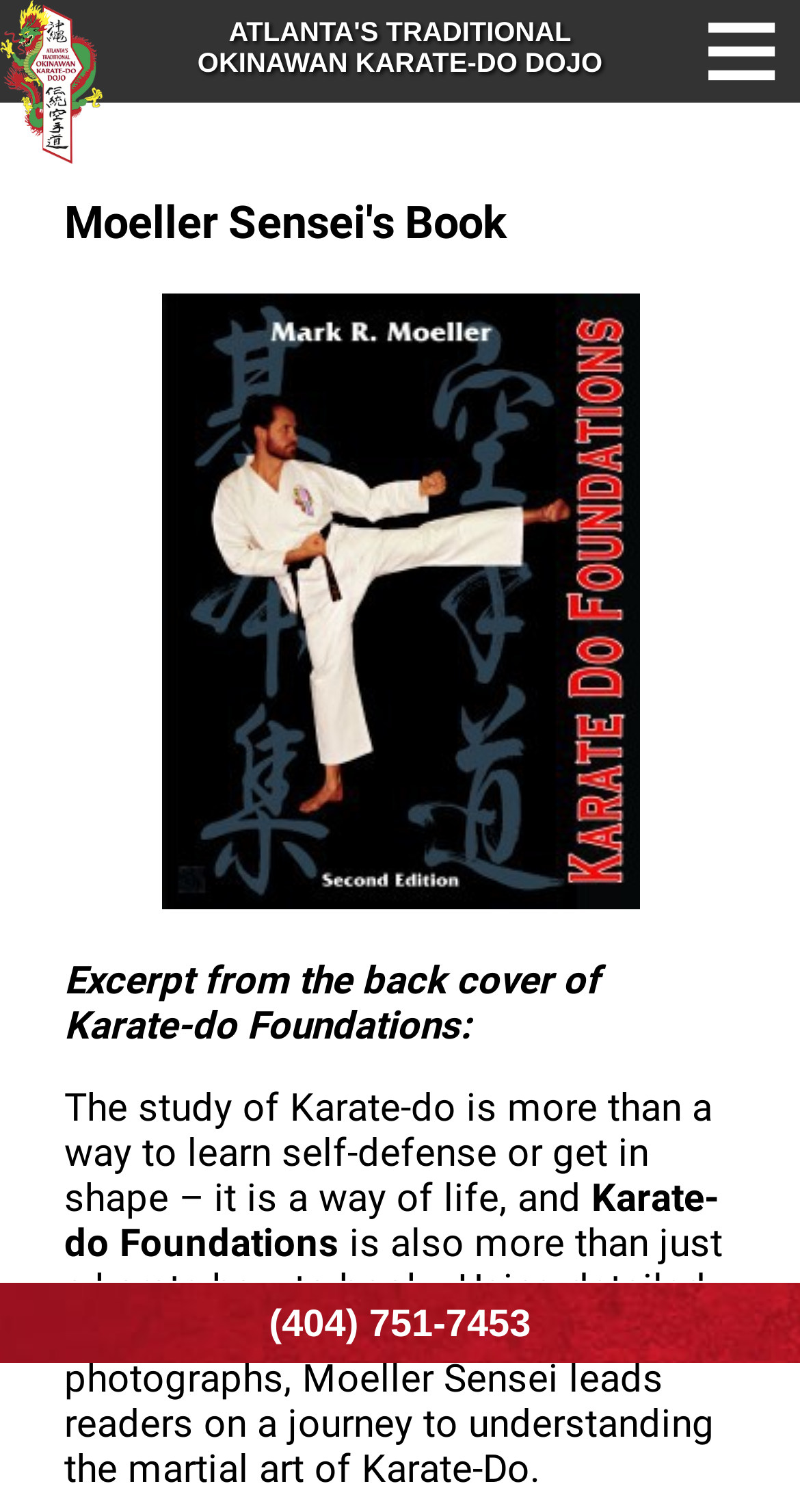Give a short answer to this question using one word or a phrase:
What is the content of the image above the heading 'Moeller Sensei's Book'?

Mark Moeller Atlanta